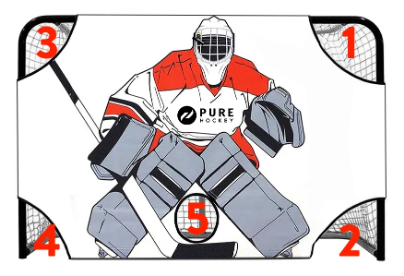Describe all the aspects of the image extensively.

The image titled "Pure Hockey Five Hole Diagram" illustrates a hockey goaltender positioned in front of a goal, with five key shooting target areas highlighted. Each area is numbered, offering players a visual guide for aiming their shots:

1. **High glove side (1)** - The upper left corner of the goal, where the goalie’s glove is positioned.
2. **Low glove side (2)** - The lower left corner, beneath the goalie’s glove.
3. **High stick side (3)** - The upper right corner, defending against shots aimed high on the stick side.
4. **Low stick side (4)** - The lower right corner, below the goalie’s stick.
5. **Between the legs (5)** - The central space between the goalie’s legs, often referred to as the "five-hole."

This diagram serves as a training aid, emphasizing the strategic areas for shooters to target when attempting to score against a goalie. The design is both functional and educational, helping hockey players improve their accuracy by understanding these critical shooting zones.